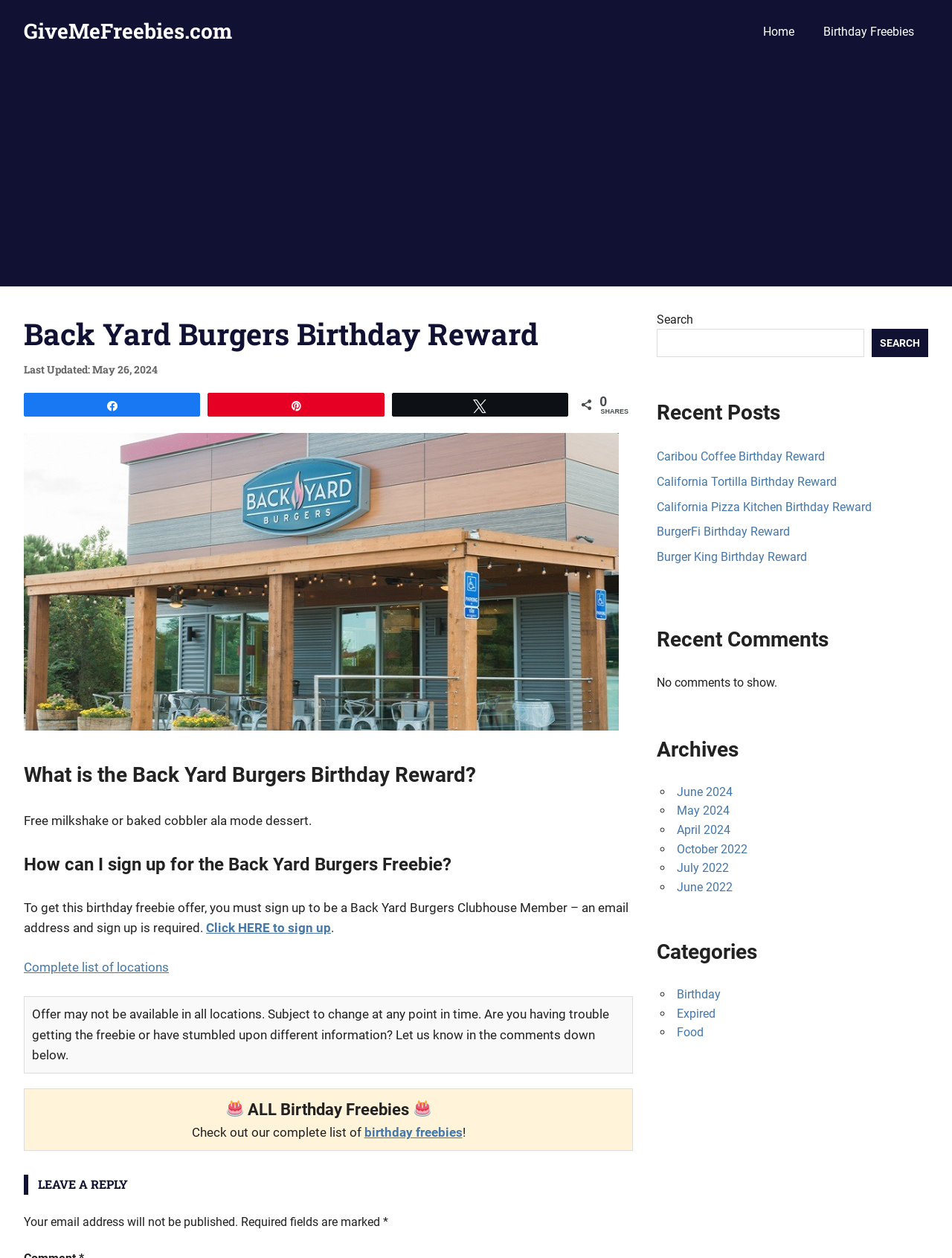Extract the primary header of the webpage and generate its text.

Back Yard Burgers Birthday Reward

Last Updated: May 26, 2024